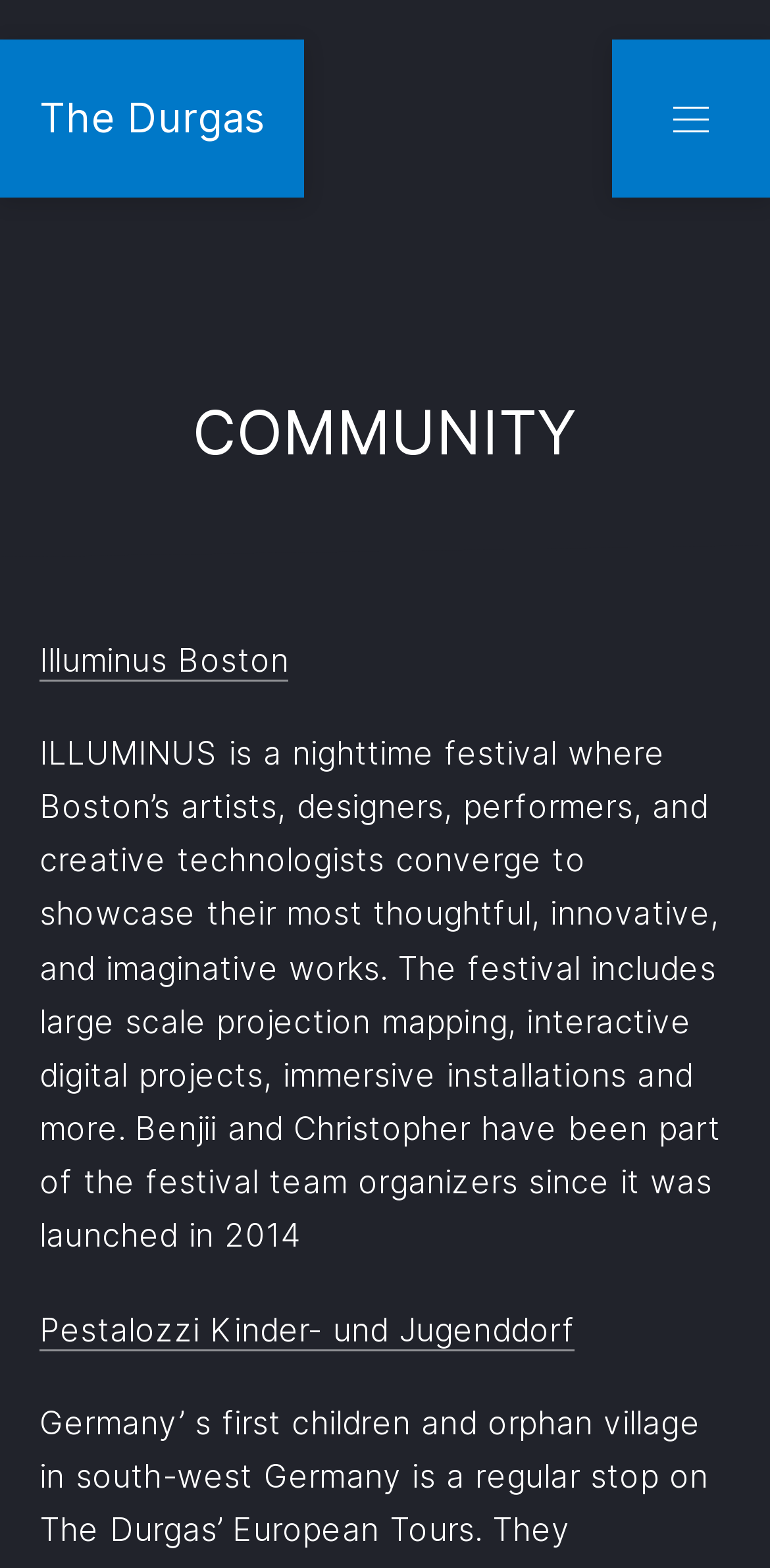Respond to the question below with a single word or phrase: How many buttons are hidden on the page?

3